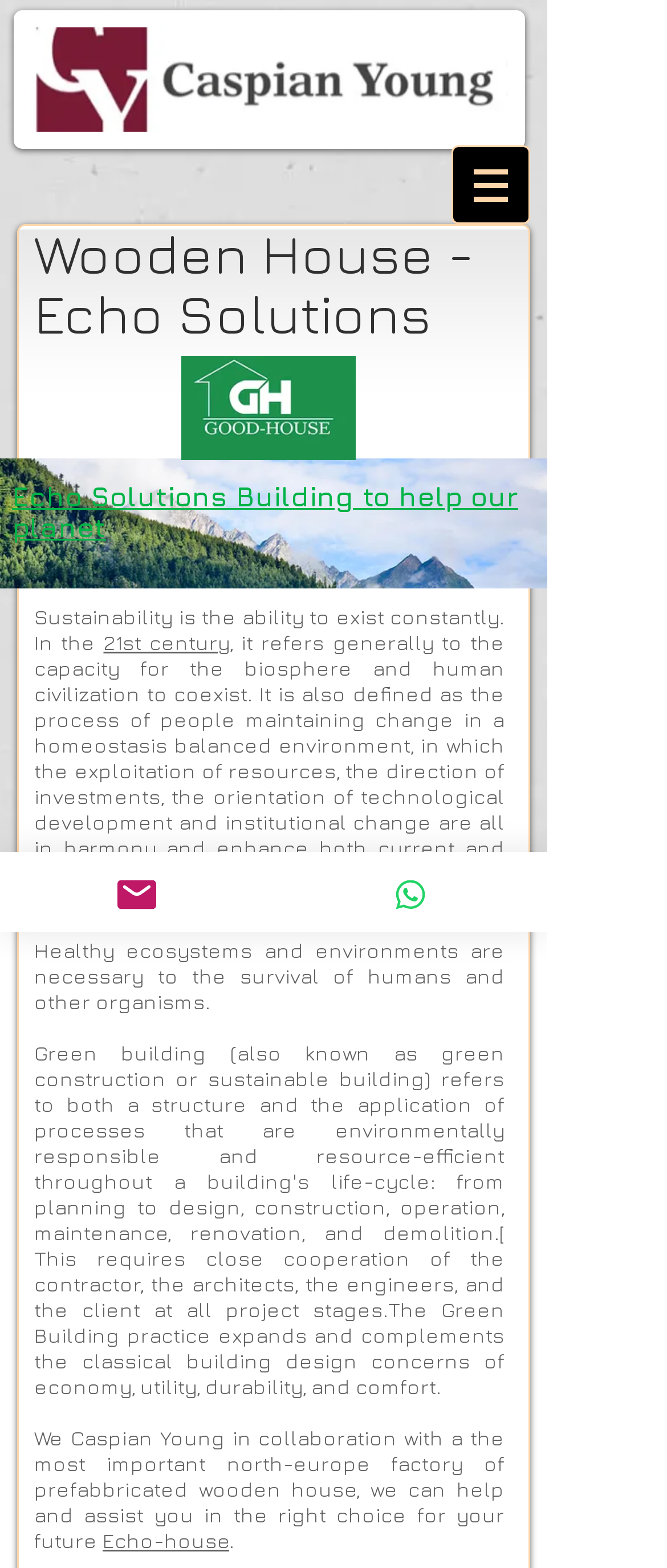Using the description: "civilization", identify the bounding box of the corresponding UI element in the screenshot.

[0.051, 0.435, 0.21, 0.451]